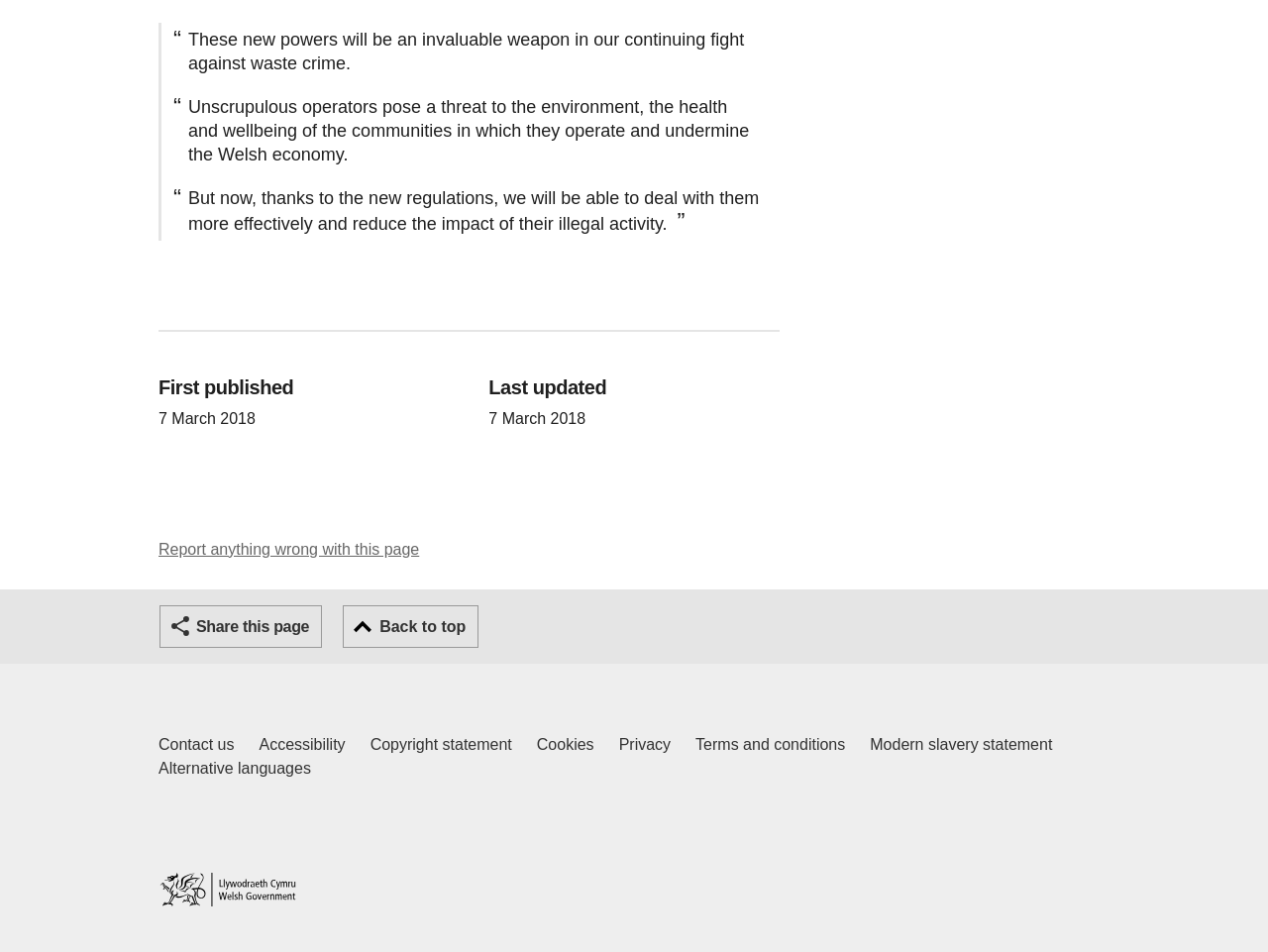Based on the image, provide a detailed response to the question:
What can be reported on this page?

The answer can be found in the banner element at the bottom of the webpage, which has a link that says 'Report anything wrong with this page'. This implies that users can report anything wrong with the page.